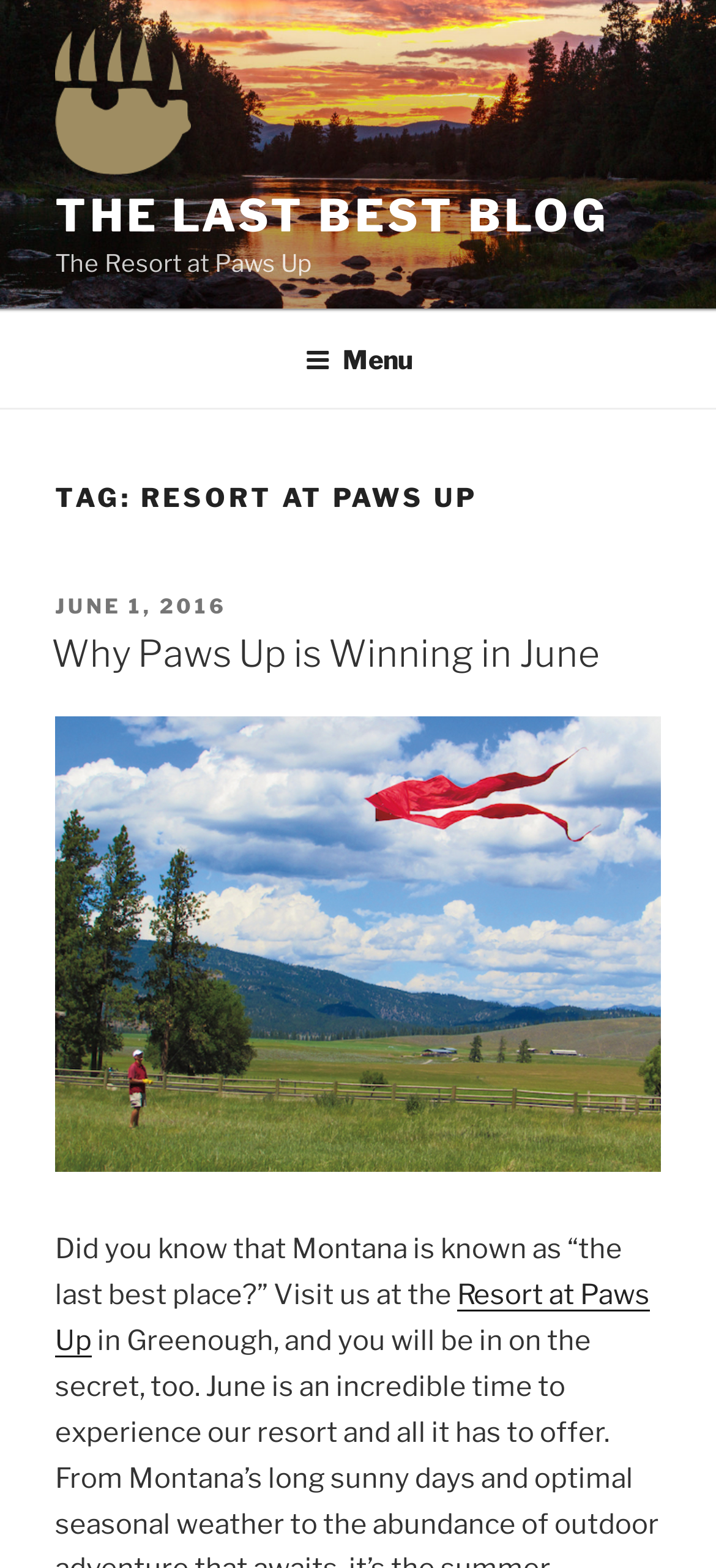Given the content of the image, can you provide a detailed answer to the question?
What is the topic of the blog post?

I found the answer by looking at the heading element 'Why Paws Up is Winning in June' at coordinates [0.077, 0.401, 0.923, 0.433].